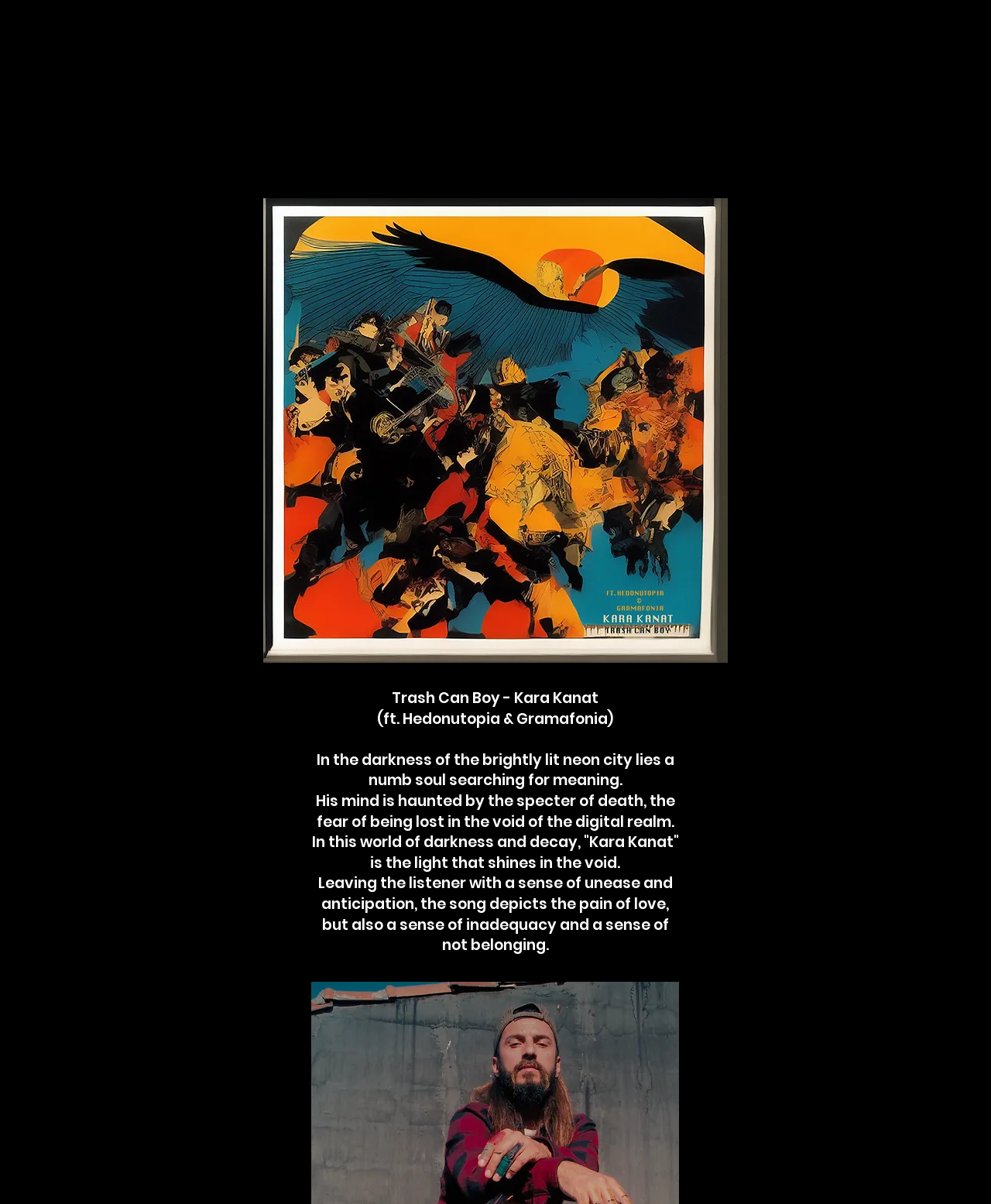Give a detailed account of the webpage.

The webpage is about a music release, "Trash Can Boy - Kara Kanat", on the tamarrecords platform. At the top, there is a heading that reads "music". To the right of this heading, a language selector is present, currently set to English, with options to switch to Turkish. 

Below the language selector, a large image of the album cover, "Trash Can Boy - Kara Kanat Cover.jpeg", takes up a significant portion of the page. 

Underneath the album cover, the title "Trash Can Boy - Kara Kanat" is displayed prominently, followed by the featuring artists "Hedonutopia & Gramafonia" in a smaller text. 

A series of paragraphs then describe the song, painting a vivid picture of a dark and introspective world. The text describes a soul searching for meaning in a neon-lit city, haunted by the fear of death and being lost in the digital realm. The song "Kara Kanat" is presented as a beacon of light in this dark world, evoking feelings of unease, anticipation, and inadequacy.